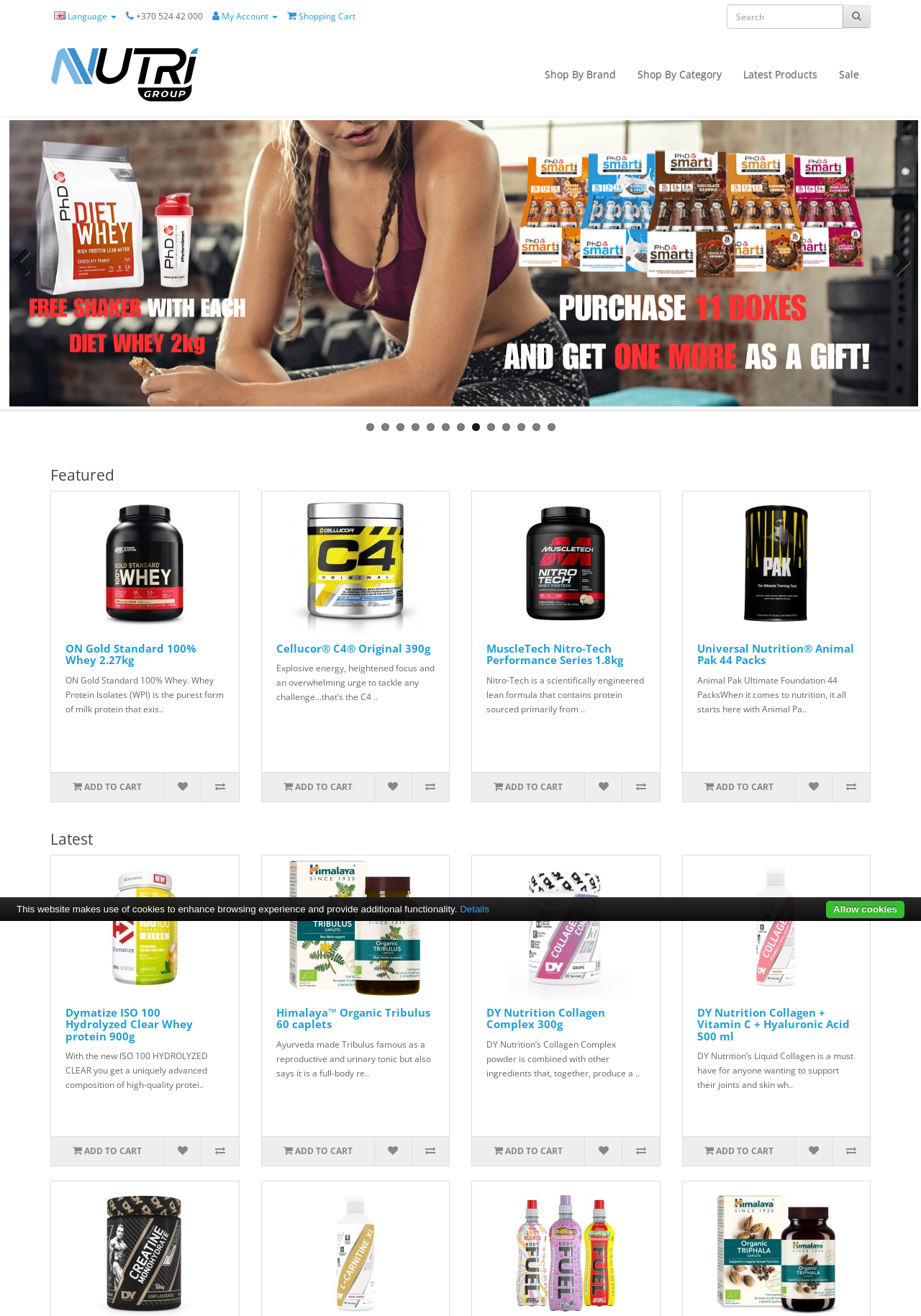Please respond in a single word or phrase: 
What is the category of the product 'Himalaya Organic Tribulus 60 caplets'?

Organic